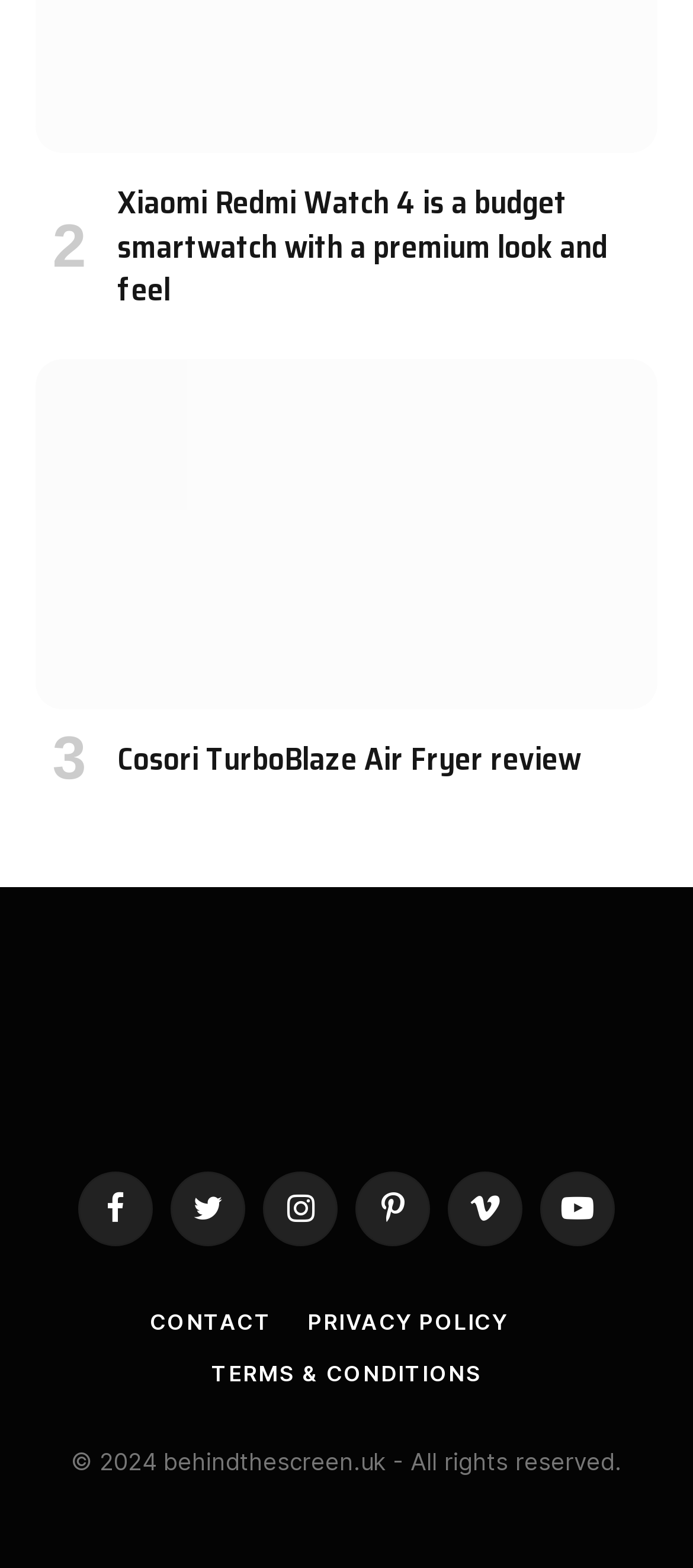Could you indicate the bounding box coordinates of the region to click in order to complete this instruction: "Check the privacy policy".

[0.444, 0.834, 0.733, 0.851]